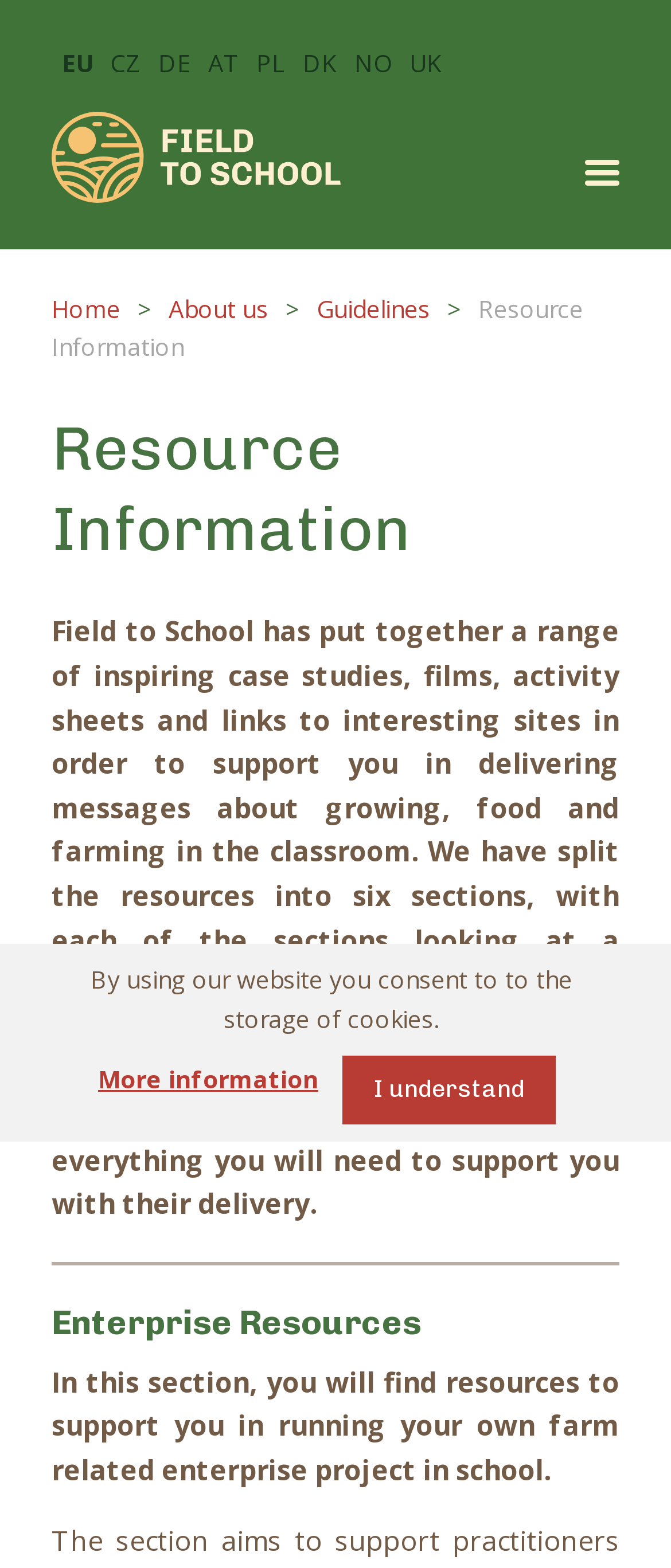Refer to the element description I understand and identify the corresponding bounding box in the screenshot. Format the coordinates as (top-left x, top-left y, bottom-right x, bottom-right y) with values in the range of 0 to 1.

[0.51, 0.673, 0.828, 0.717]